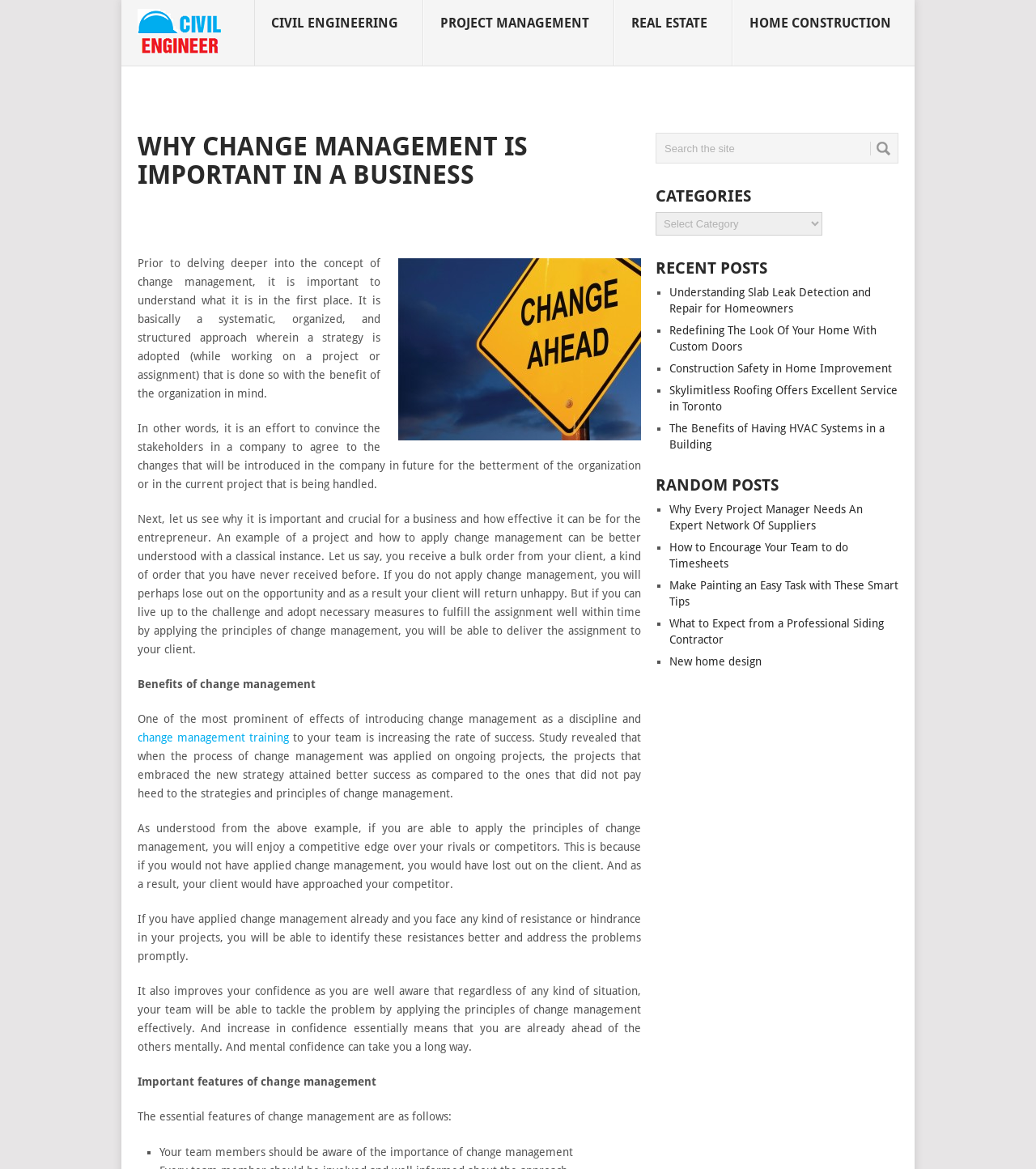Utilize the details in the image to give a detailed response to the question: What is the category of the post 'Understanding Slab Leak Detection and Repair for Homeowners'?

The post 'Understanding Slab Leak Detection and Repair for Homeowners' is listed under the 'RECENT POSTS' section, and based on its title, it can be categorized under 'Home Construction'.